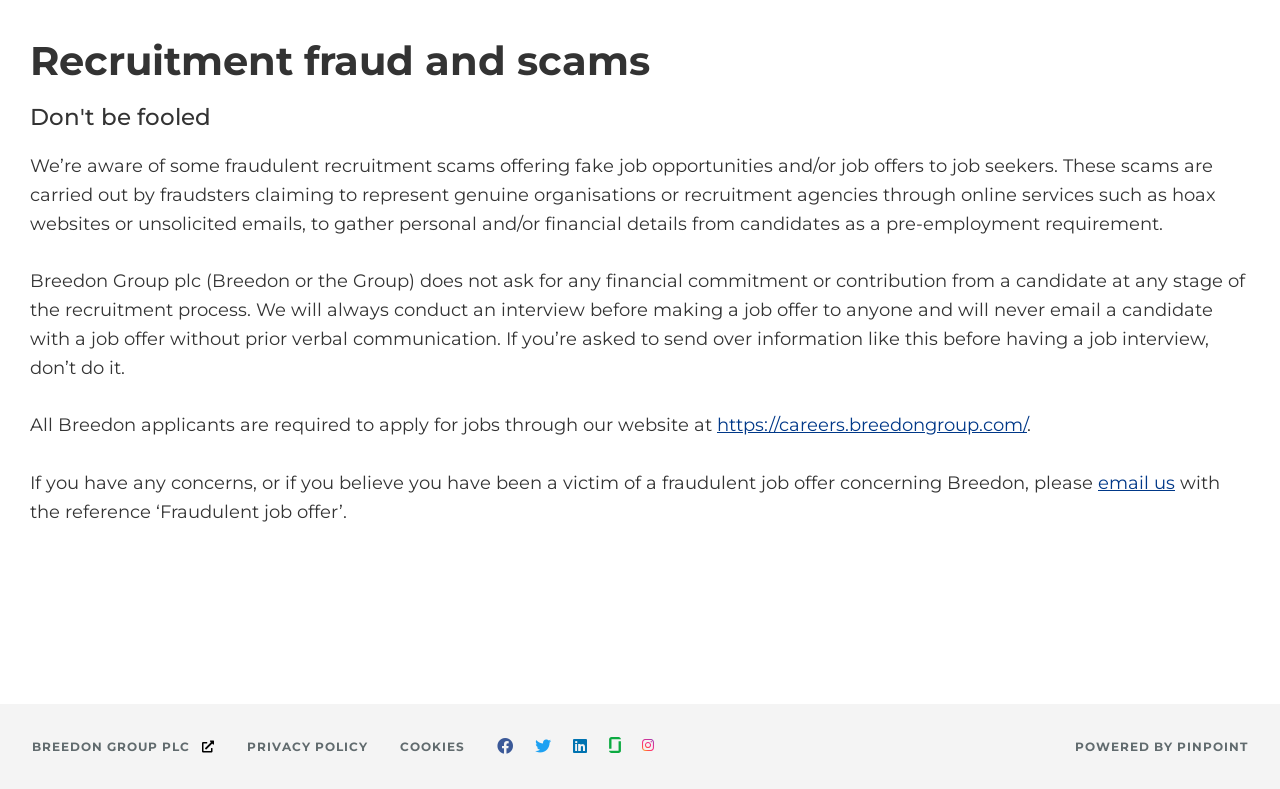Please determine the bounding box of the UI element that matches this description: Privacy Policy. The coordinates should be given as (top-left x, top-left y, bottom-right x, bottom-right y), with all values between 0 and 1.

[0.18, 0.916, 0.3, 0.976]